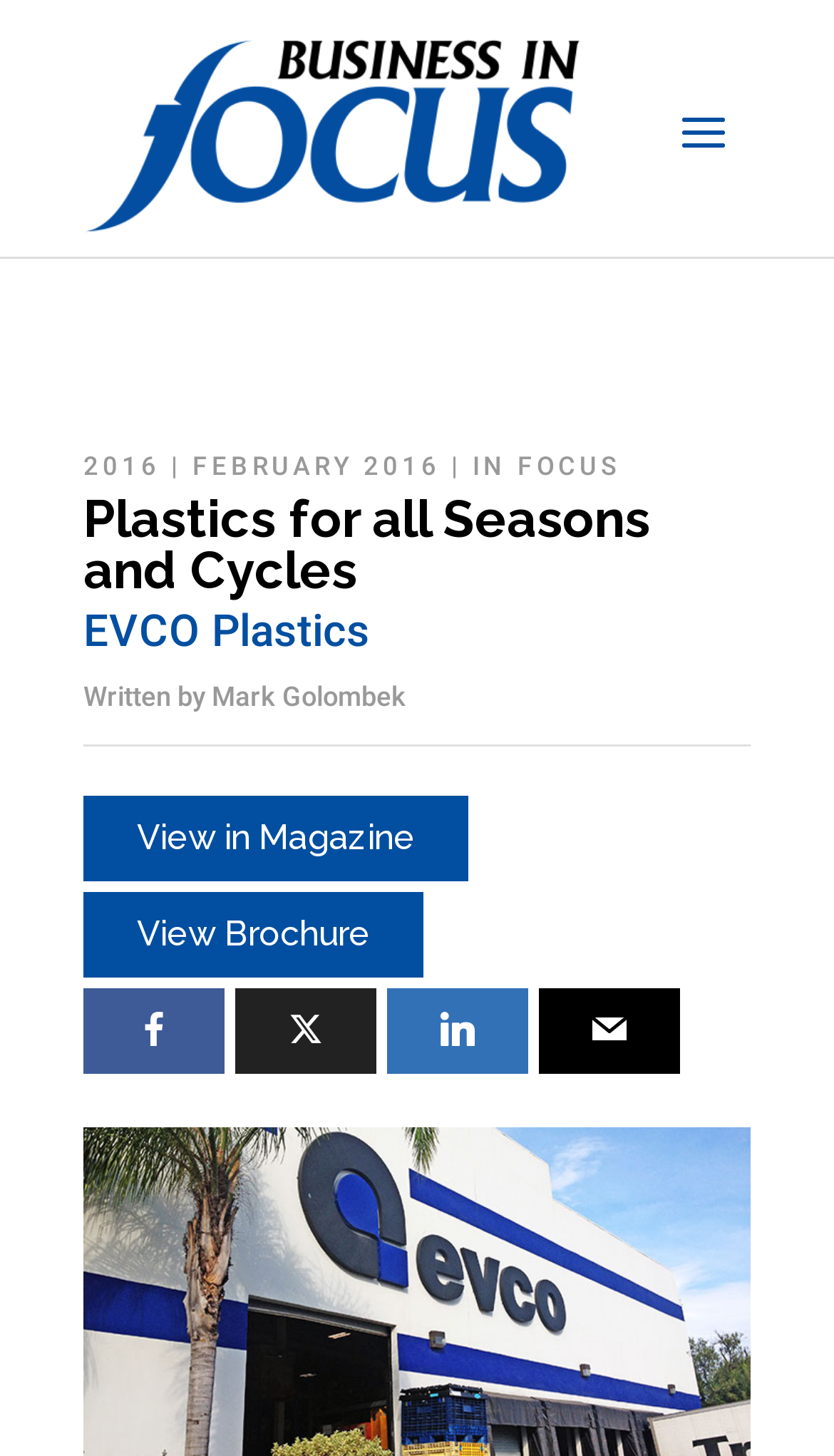Extract the heading text from the webpage.

Plastics for all Seasons and Cycles